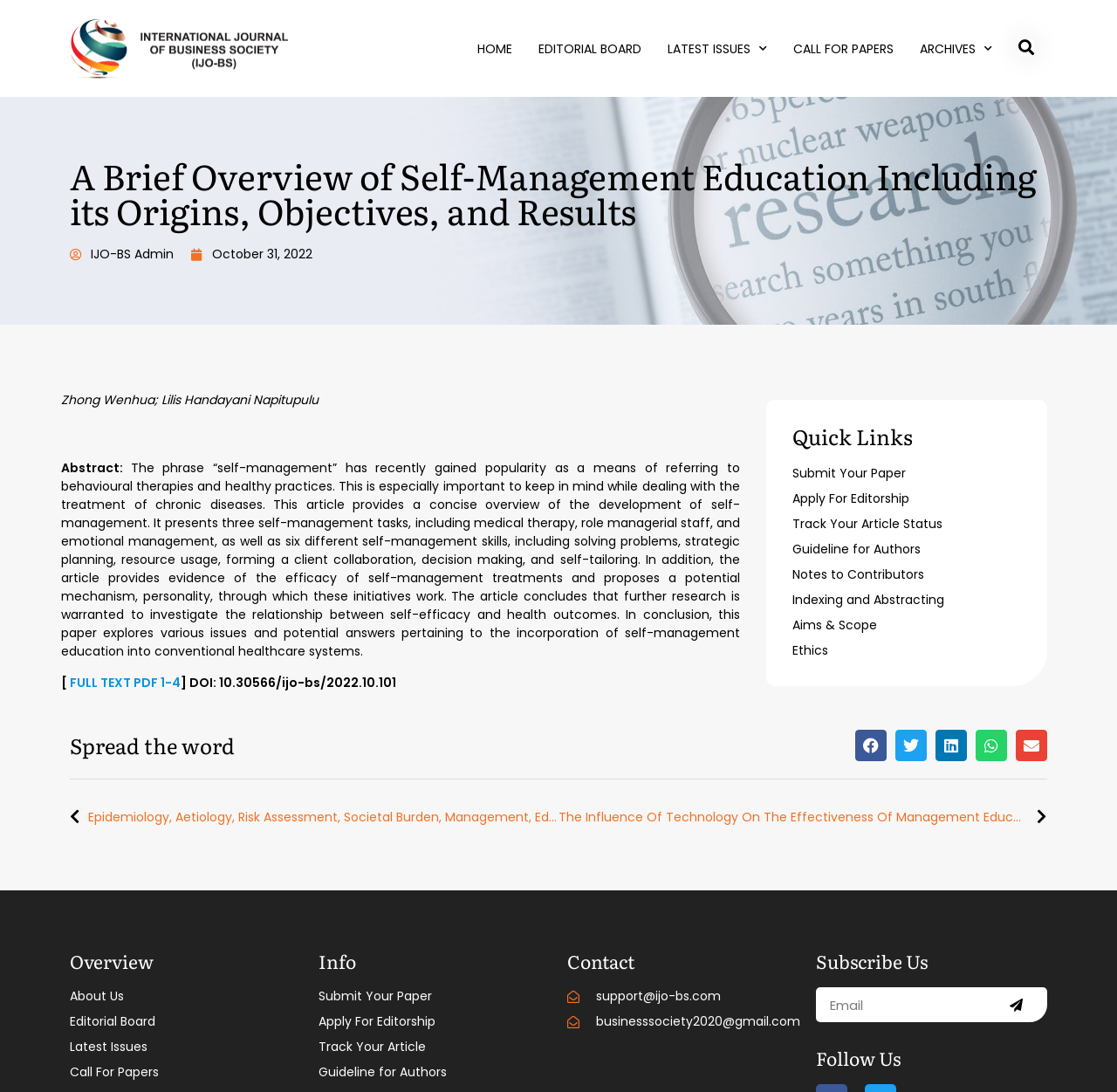Using the description: "FULL TEXT PDF 1-4", identify the bounding box of the corresponding UI element in the screenshot.

[0.062, 0.617, 0.162, 0.633]